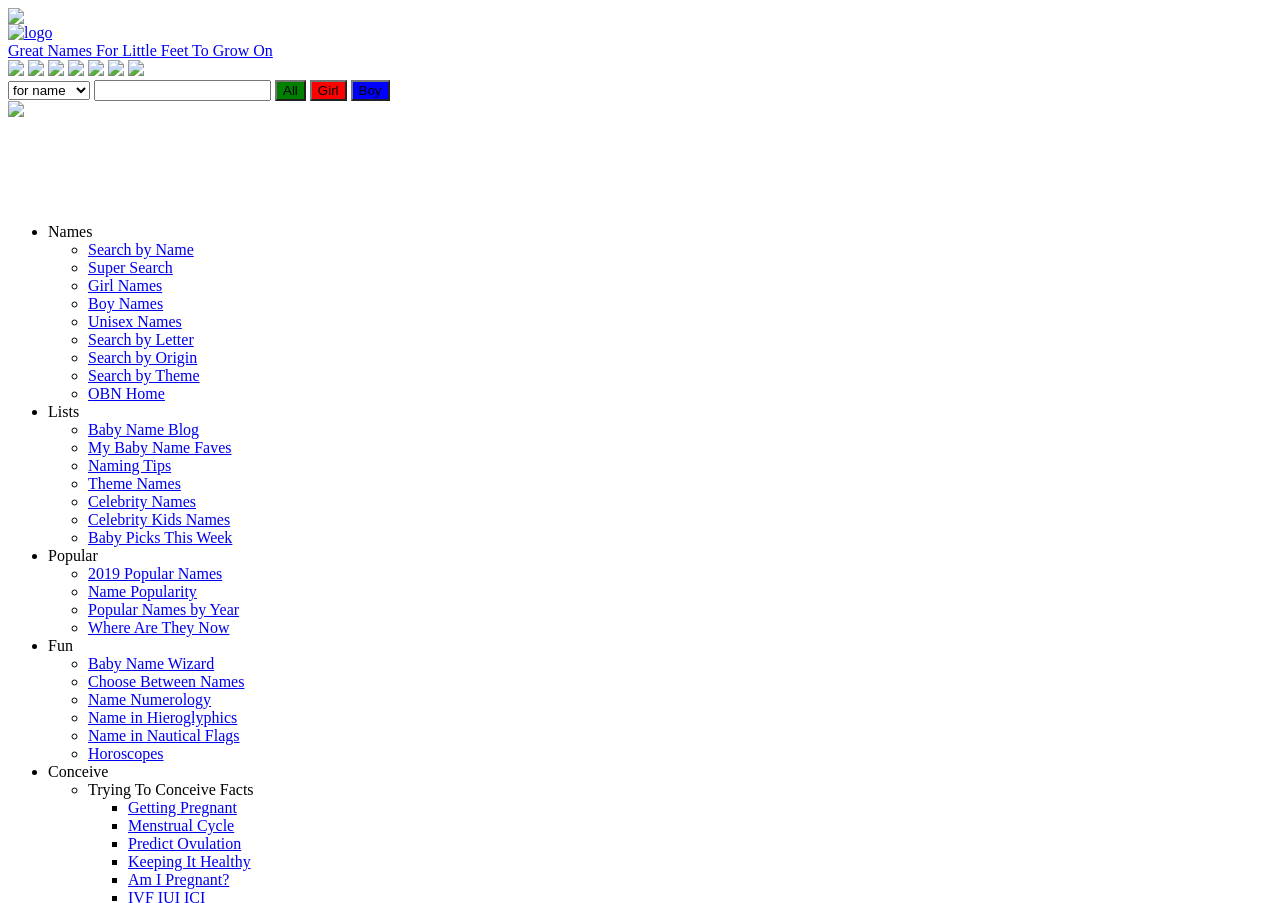Please find the bounding box coordinates of the section that needs to be clicked to achieve this instruction: "View 2019 Most Popular Names".

[0.053, 0.069, 0.066, 0.087]